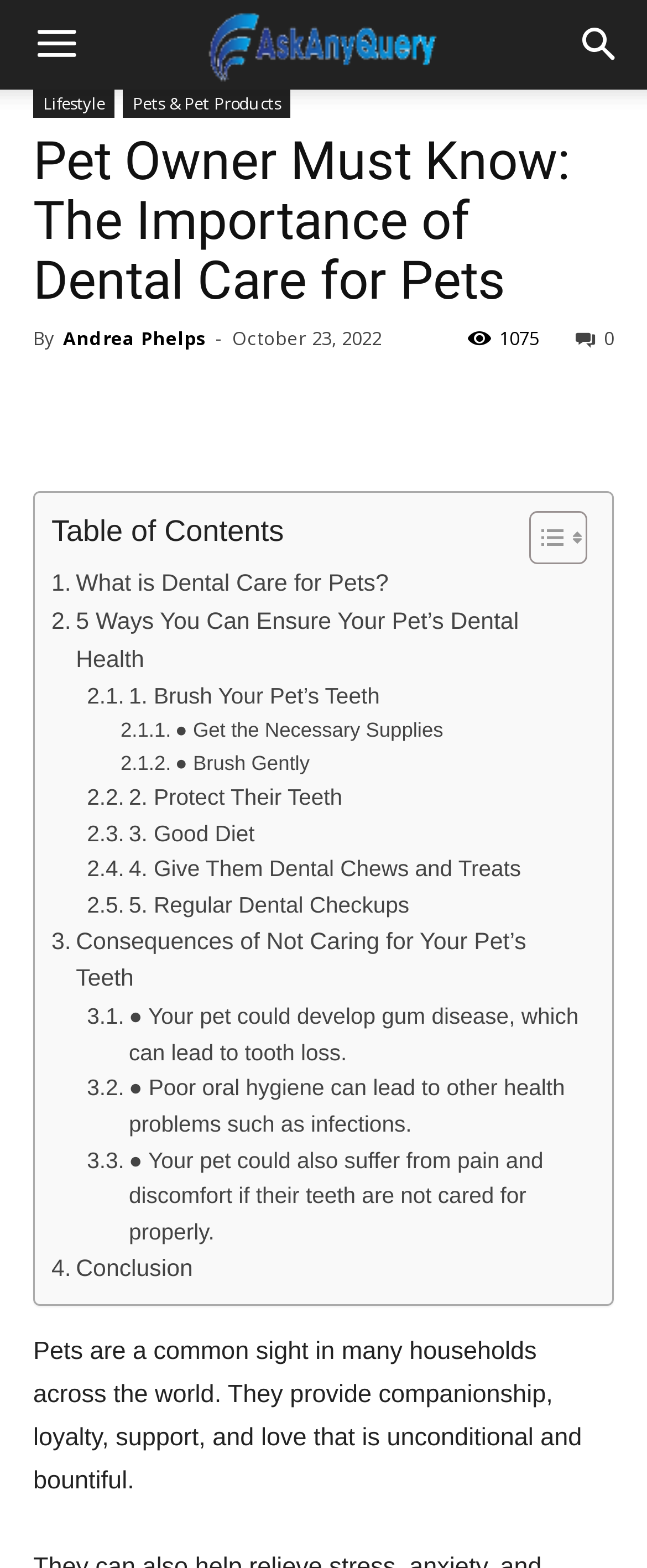Identify the title of the webpage and provide its text content.

Pet Owner Must Know: The Importance of Dental Care for Pets